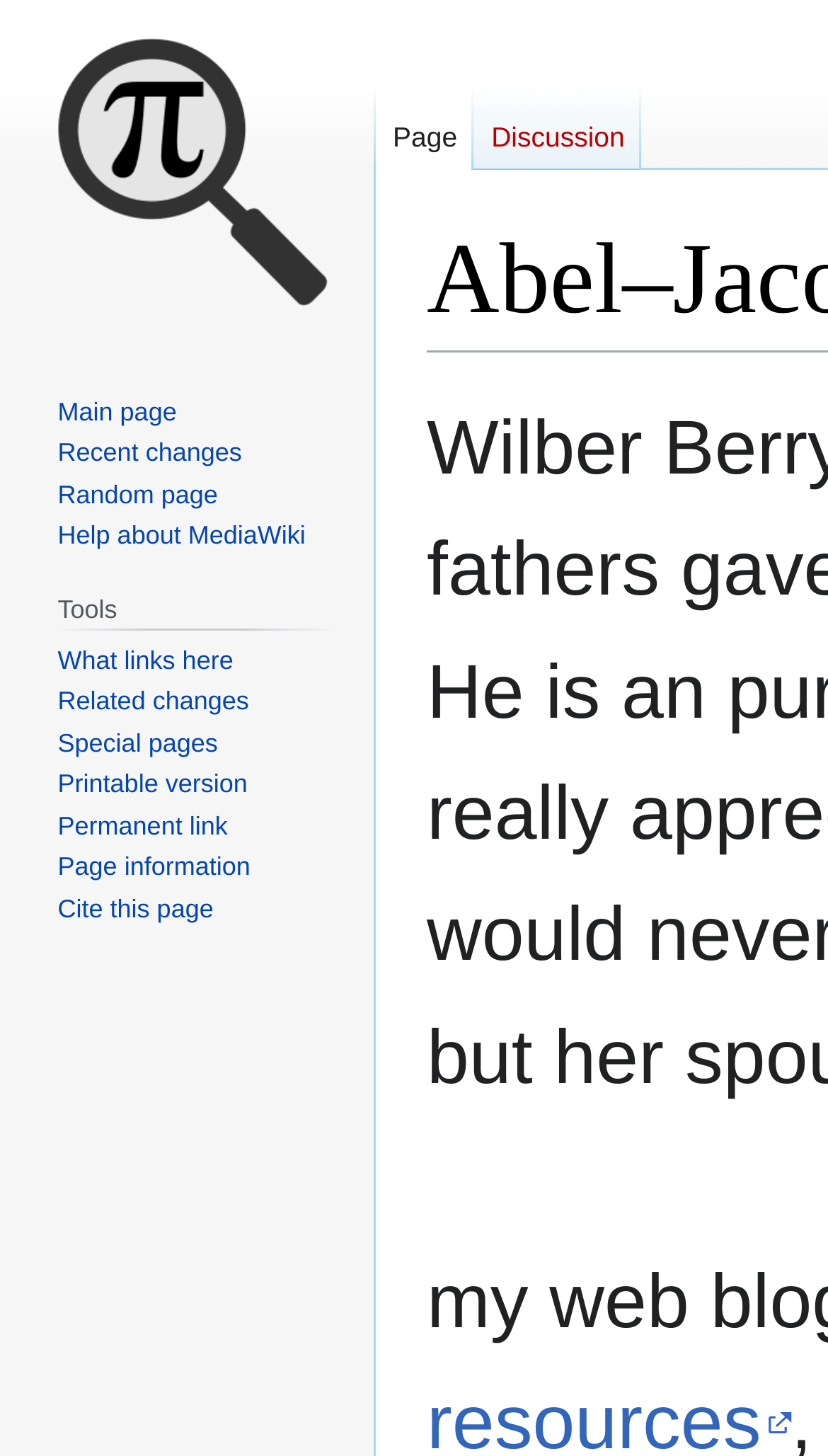Highlight the bounding box coordinates of the region I should click on to meet the following instruction: "Read about Microbiome".

None